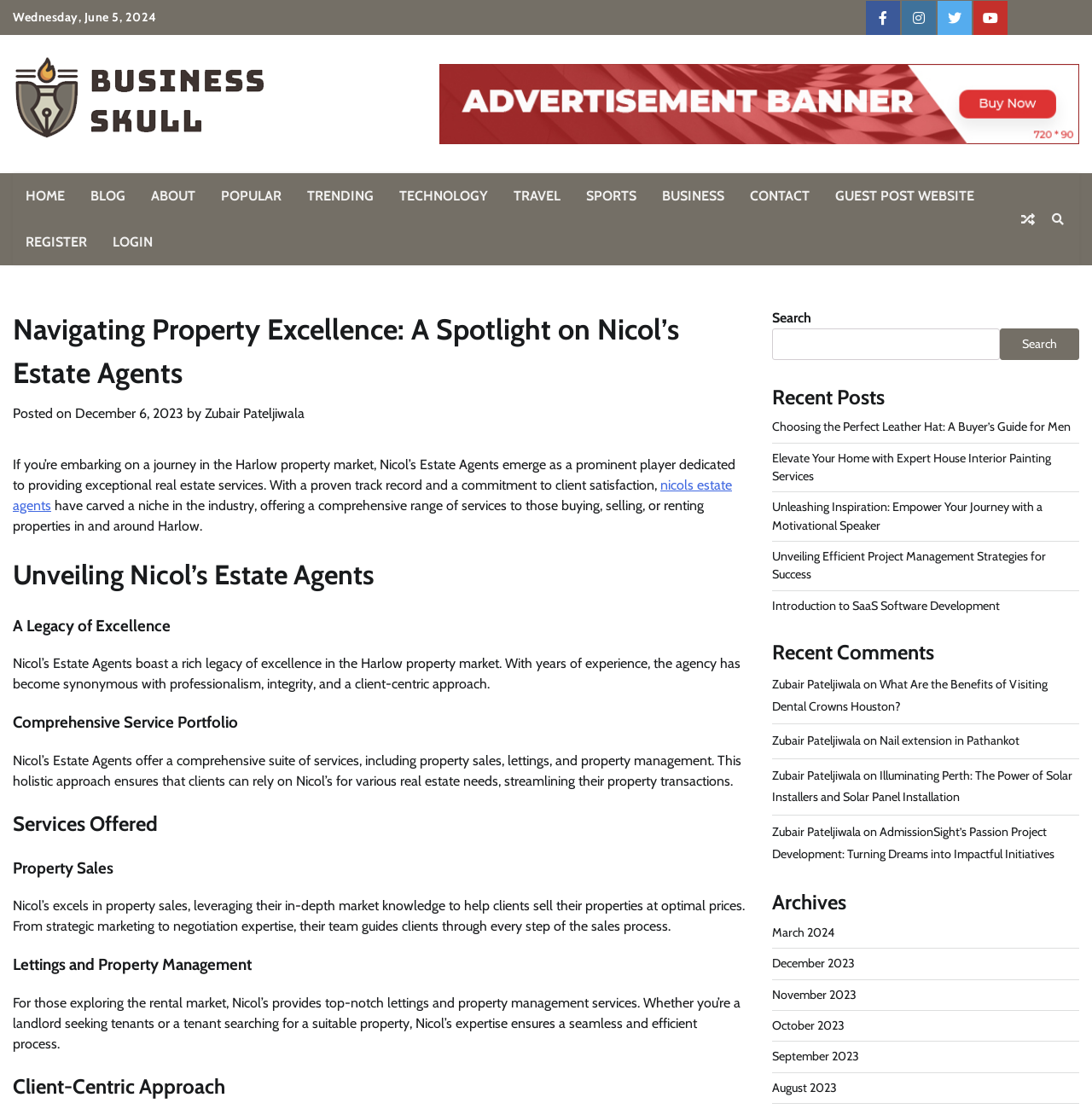Provide a comprehensive description of the webpage.

This webpage is about Nicol's Estate Agents, a prominent player in the Harlow property market. At the top, there is a navigation bar with links to various sections, including "HOME", "BLOG", "ABOUT", and more. Below the navigation bar, there is a section with social media links, including Facebook, Instagram, Twitter, and YouTube.

On the left side of the page, there is a prominent header with the title "Navigating Property Excellence: A Spotlight on Nicol's Estate Agents". Below the header, there is a section with the date "Wednesday, June 5, 2024" and a link to "Business Skull" with an accompanying image.

The main content of the page is divided into several sections. The first section introduces Nicol's Estate Agents, highlighting their commitment to client satisfaction and their comprehensive range of services. The second section, "Unveiling Nicol's Estate Agents", discusses the agency's legacy of excellence in the Harlow property market. The third section, "Comprehensive Service Portfolio", outlines the services offered by Nicol's Estate Agents, including property sales, lettings, and property management.

The page also features a search bar and a section with recent posts, including articles on various topics such as leather hats, house interior painting, and project management strategies. Below the recent posts section, there is a section with recent comments, featuring links to articles and authors.

At the bottom of the page, there is a footer section with links to authors and articles, including "What Are the Benefits of Visiting Dental Crowns Houston?" and "Nail extension in Pathankot".